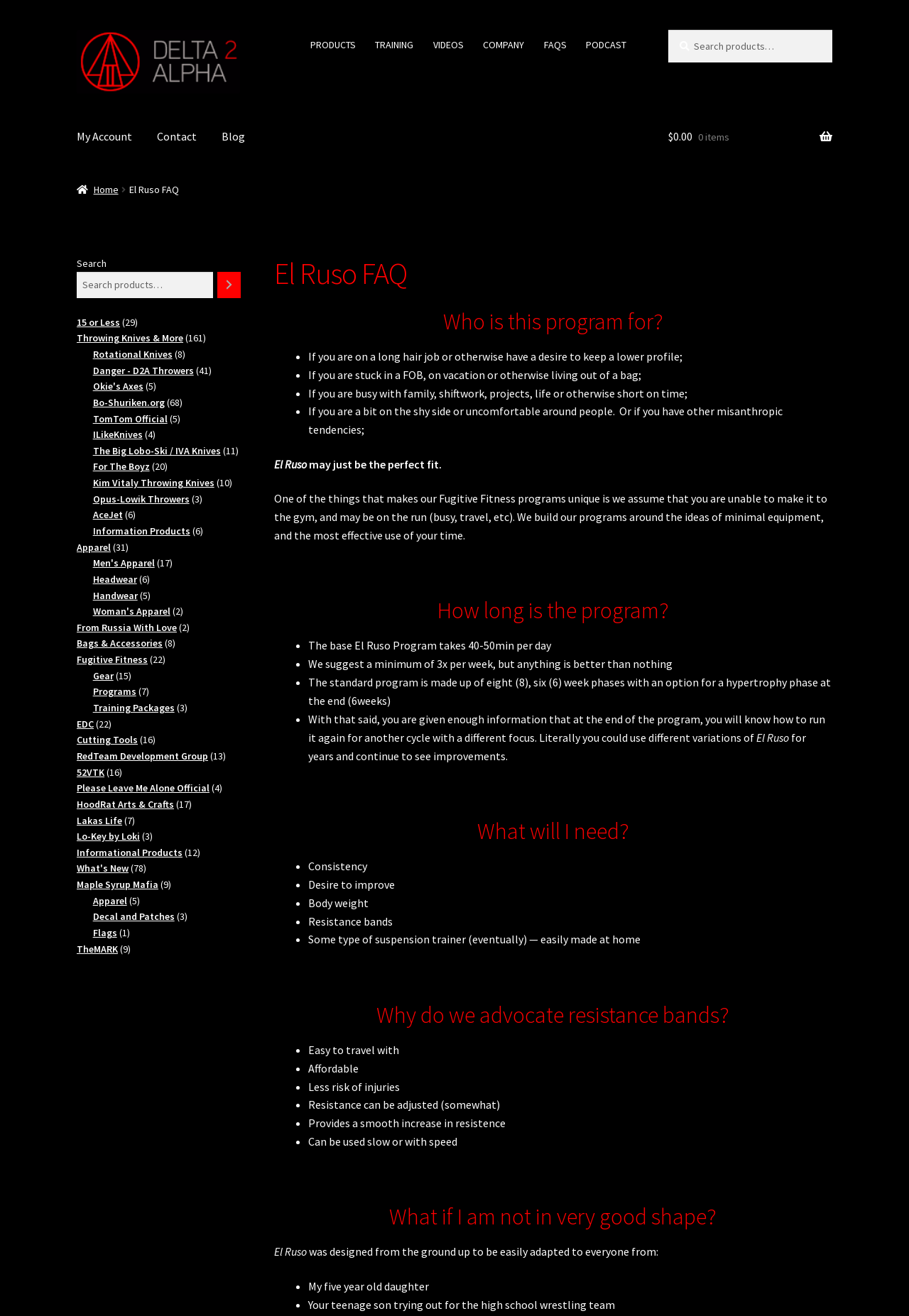Refer to the image and provide an in-depth answer to the question: 
Who can use the El Ruso program?

The program is designed to be easily adapted to everyone, as mentioned in the text 'El Ruso was designed from the ground up to be easily adapted to everyone from...' and the examples given include a five-year-old daughter and a teenage son trying out for the high school wrestling team.